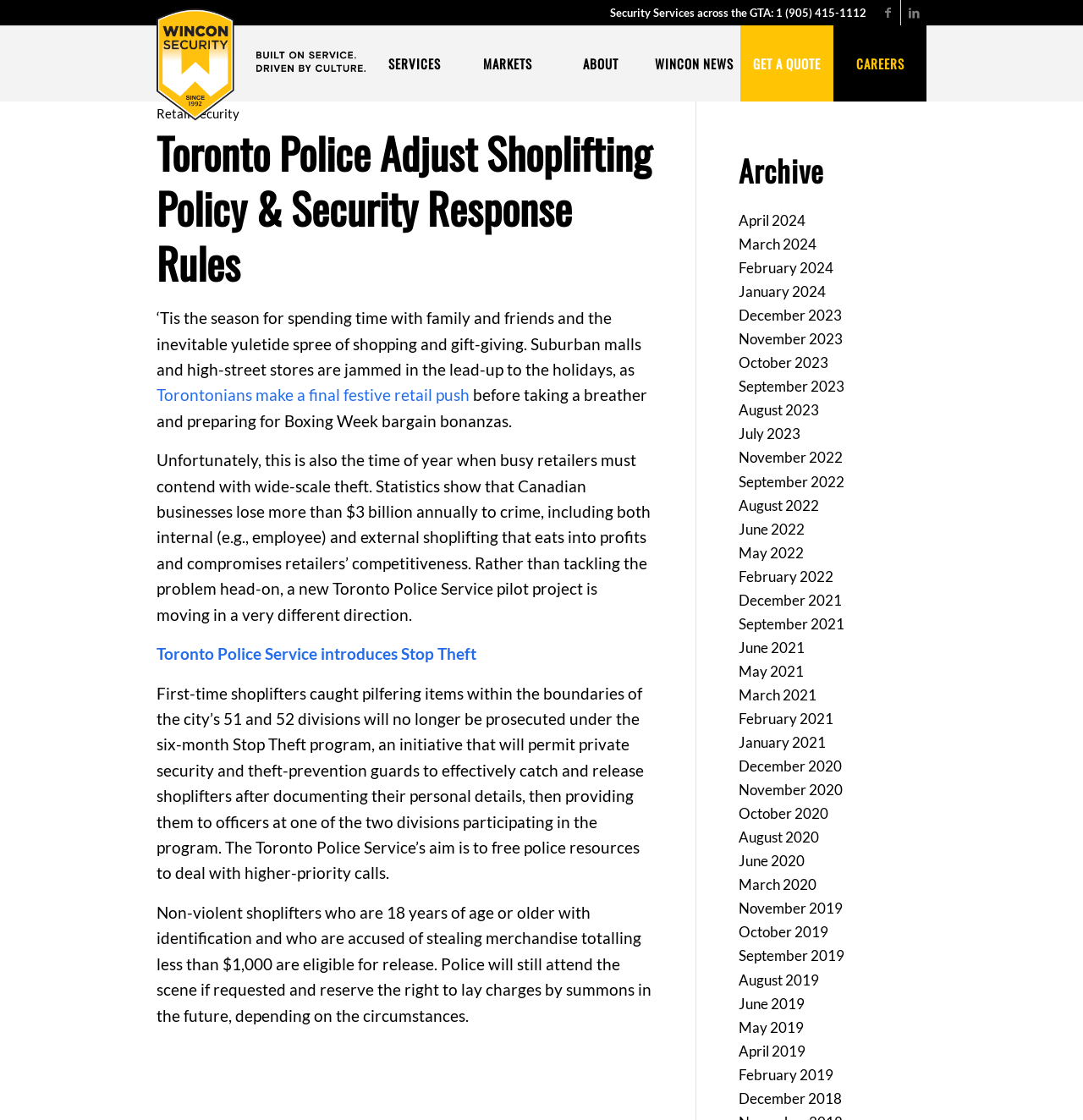How much merchandise can be stolen before charges are laid?
Based on the screenshot, provide a one-word or short-phrase response.

Less than $1,000